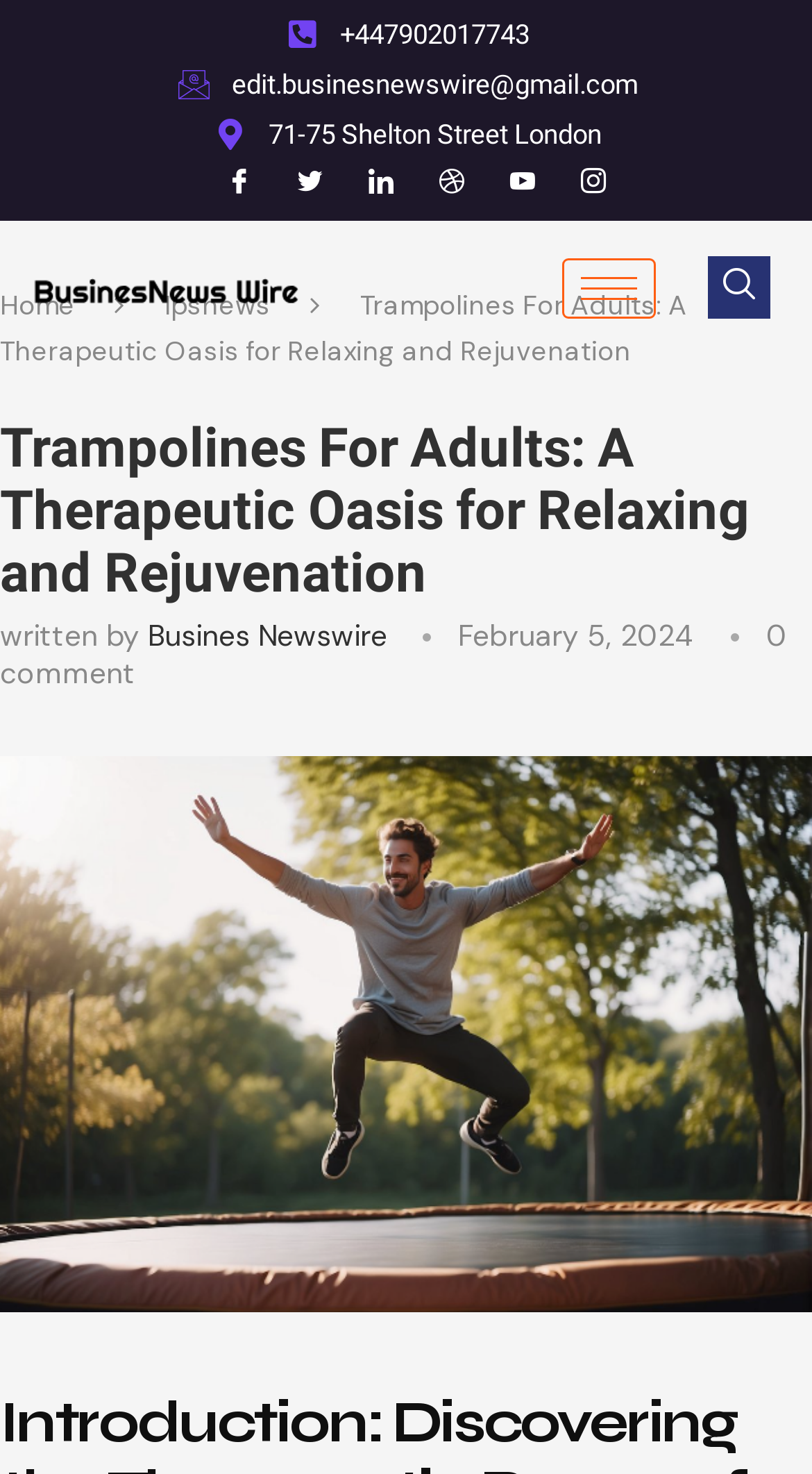Determine the bounding box for the described HTML element: "Busines Newswire". Ensure the coordinates are four float numbers between 0 and 1 in the format [left, top, right, bottom].

[0.182, 0.418, 0.477, 0.443]